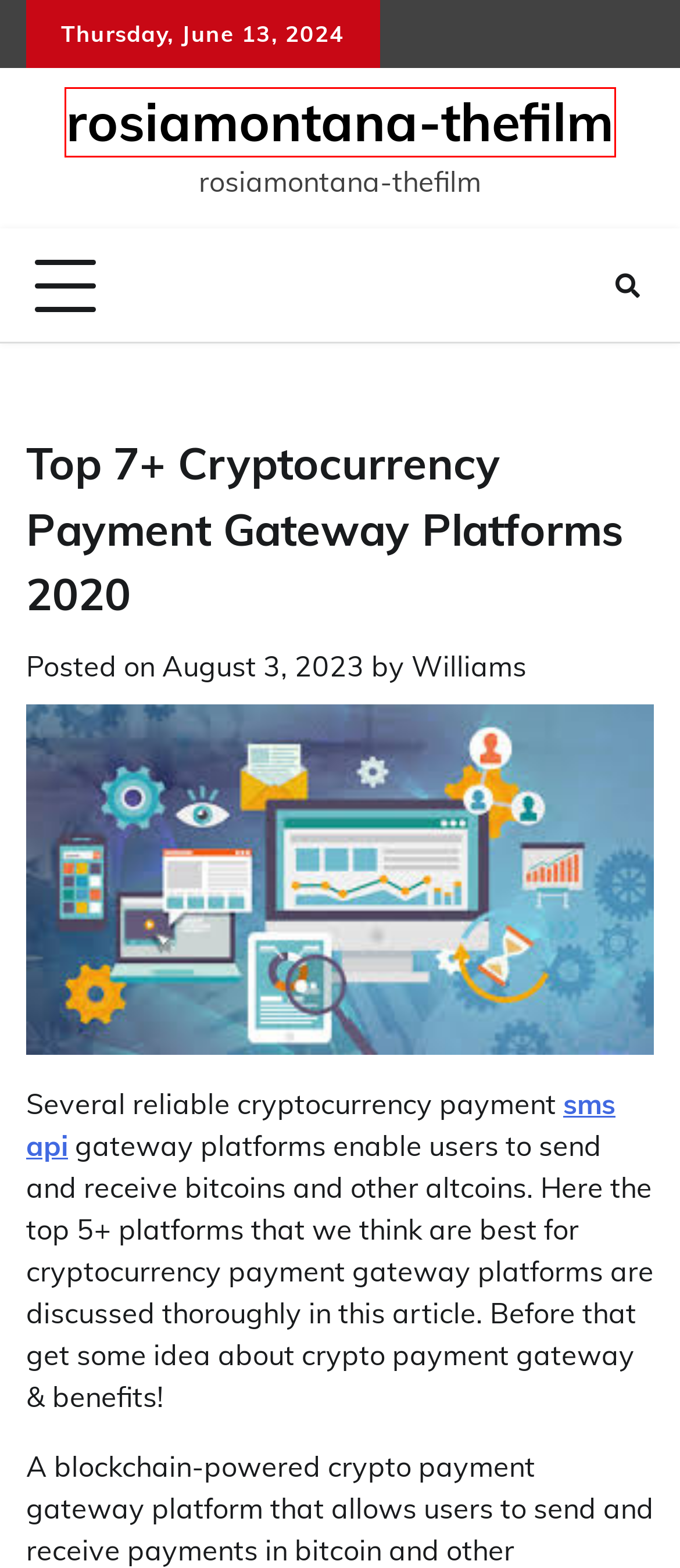Evaluate the webpage screenshot and identify the element within the red bounding box. Select the webpage description that best fits the new webpage after clicking the highlighted element. Here are the candidates:
A. PISANG123 - Situs Judi Game Online Asia Pilihan Populer
B. WadahTogel : Daftar Slot Gacor Hari Ini 🚀 Terbaru Pasti Maxwin di Tahun 2024
C. rosiamontana-thefilm - rosiamontana-thefilm
D. Williams, Author at rosiamontana-thefilm
E. KFZ Gutachter Hamburg | Maximaler Schadensersatz | 24/7
F. Mahaslot: Daftar Slot Online Terbaru Mudah Maxwin Ratusan Juta Rupiah
G. API88 : Link Slot Gacor Terpercaya Hari Ini, Terbaik Tahun 2024
H. SMS API gateway España

C